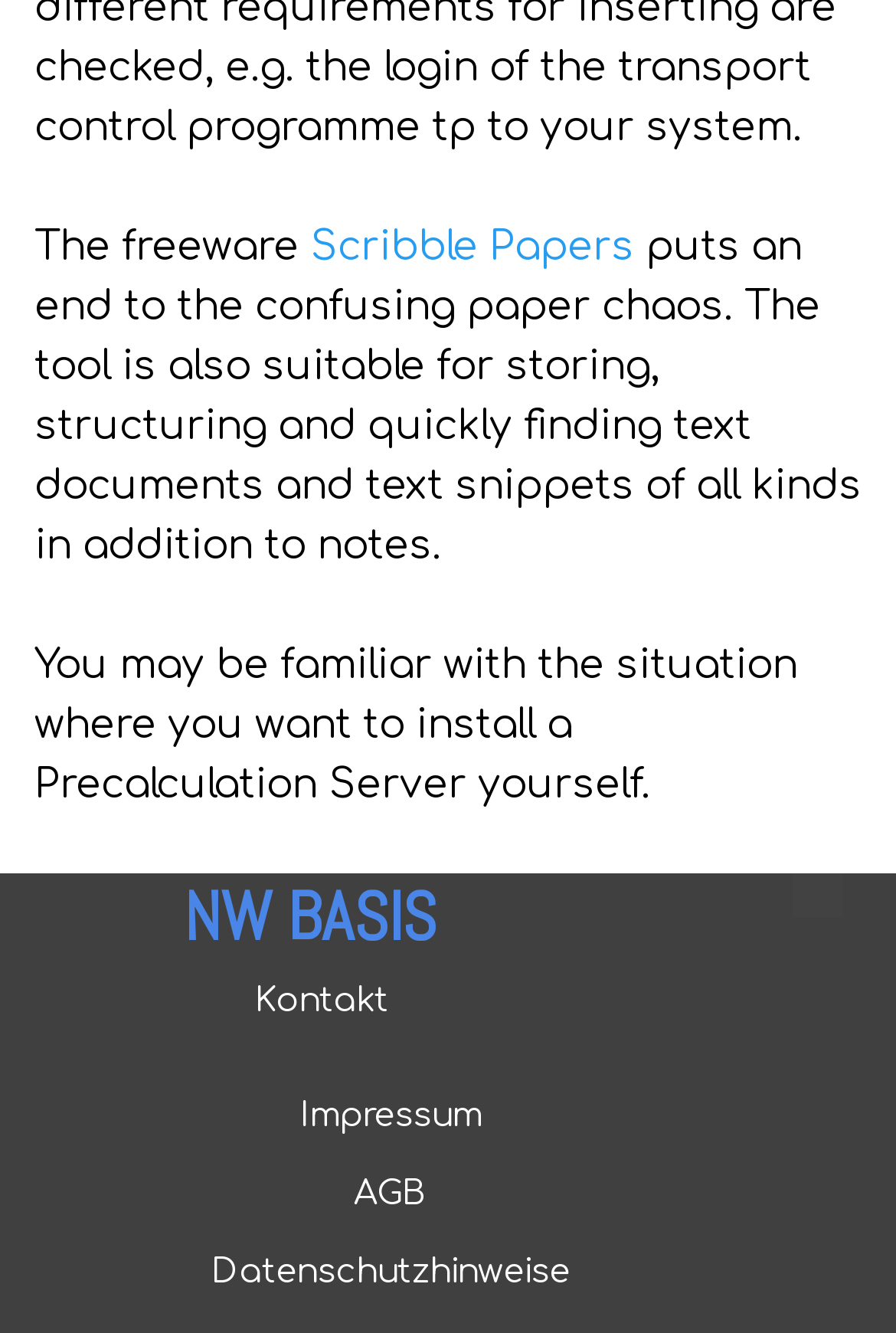Give a concise answer of one word or phrase to the question: 
What is the name of the freeware?

Scribble Papers